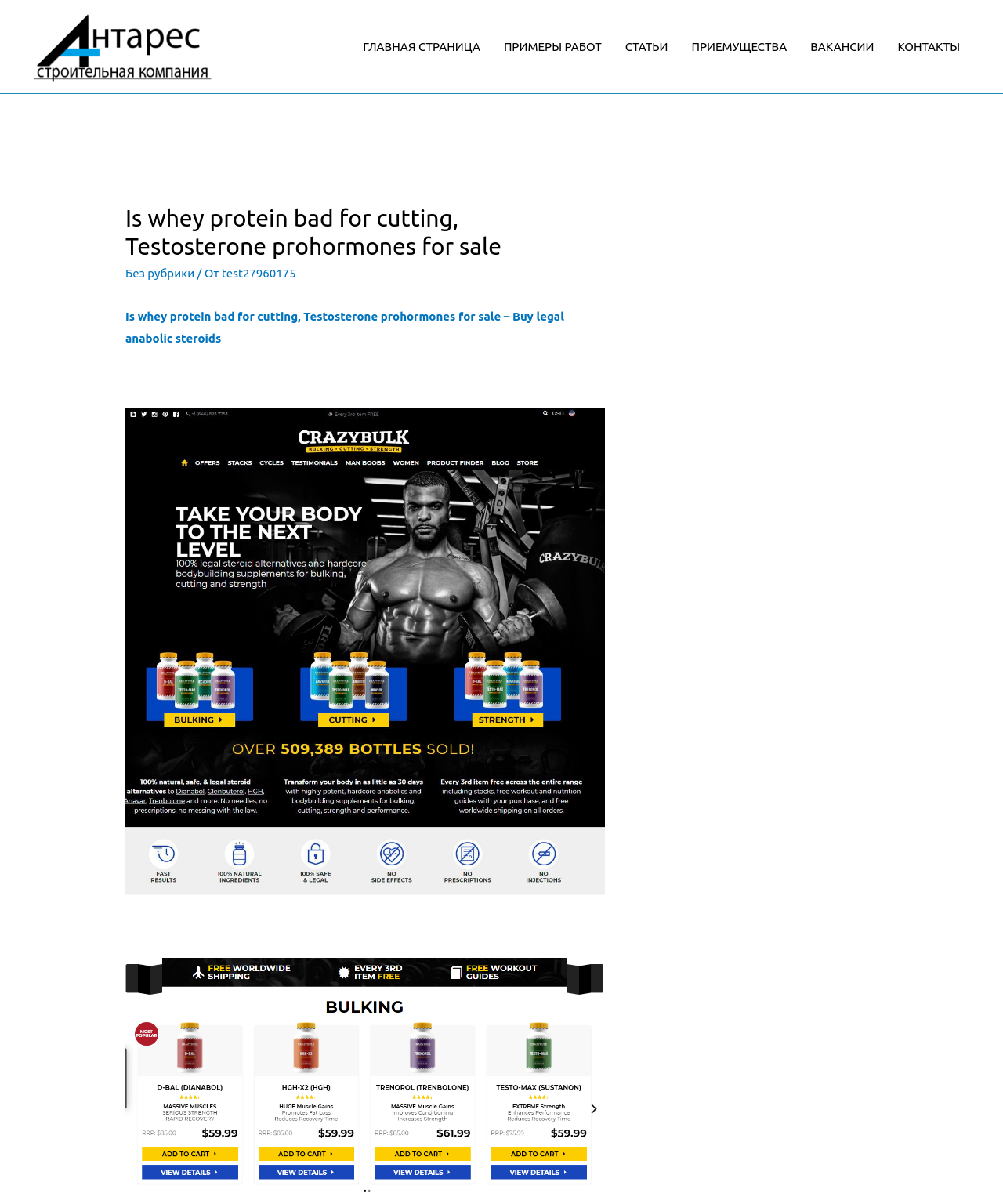How many links are there with the text 'Is whey protein bad for cutting'?
Answer the question with a single word or phrase, referring to the image.

2